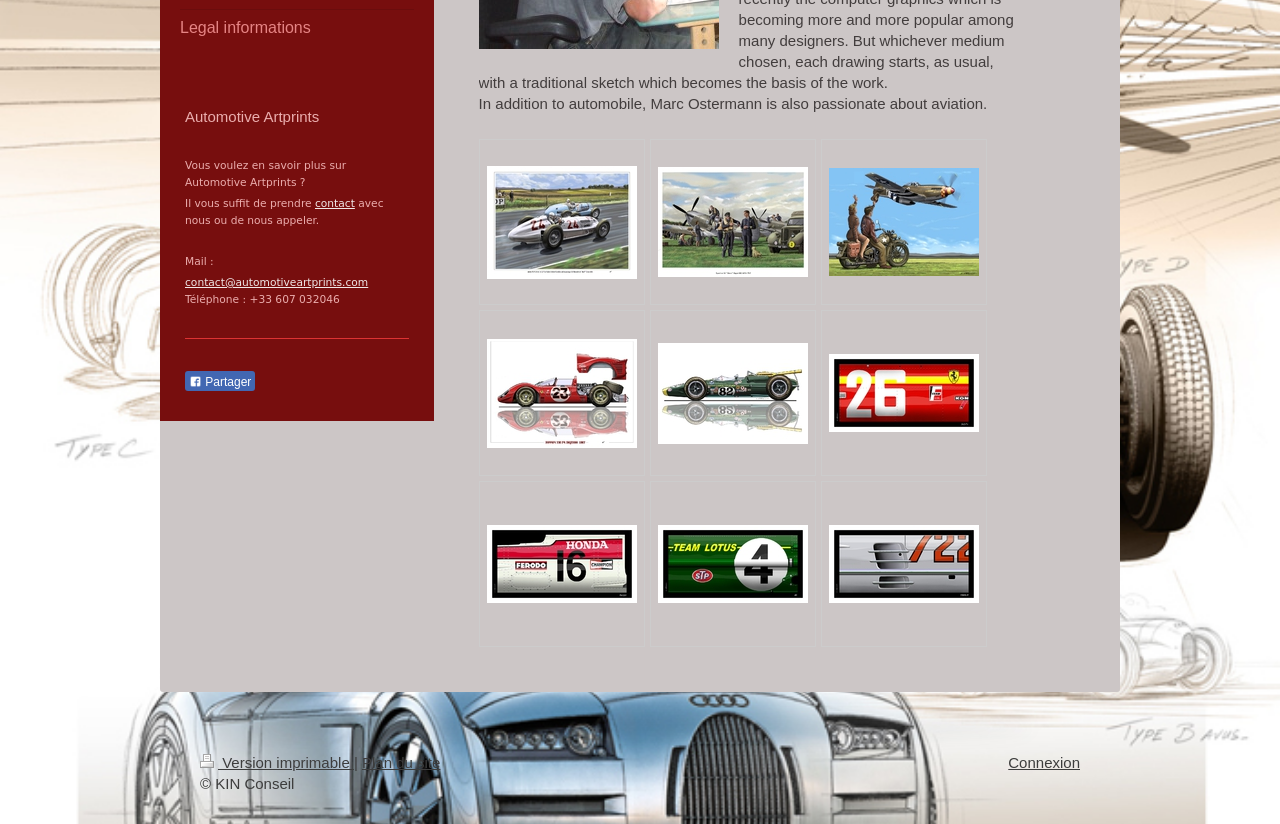Locate the UI element described by Plan du site in the provided webpage screenshot. Return the bounding box coordinates in the format (top-left x, top-left y, bottom-right x, bottom-right y), ensuring all values are between 0 and 1.

[0.283, 0.916, 0.344, 0.936]